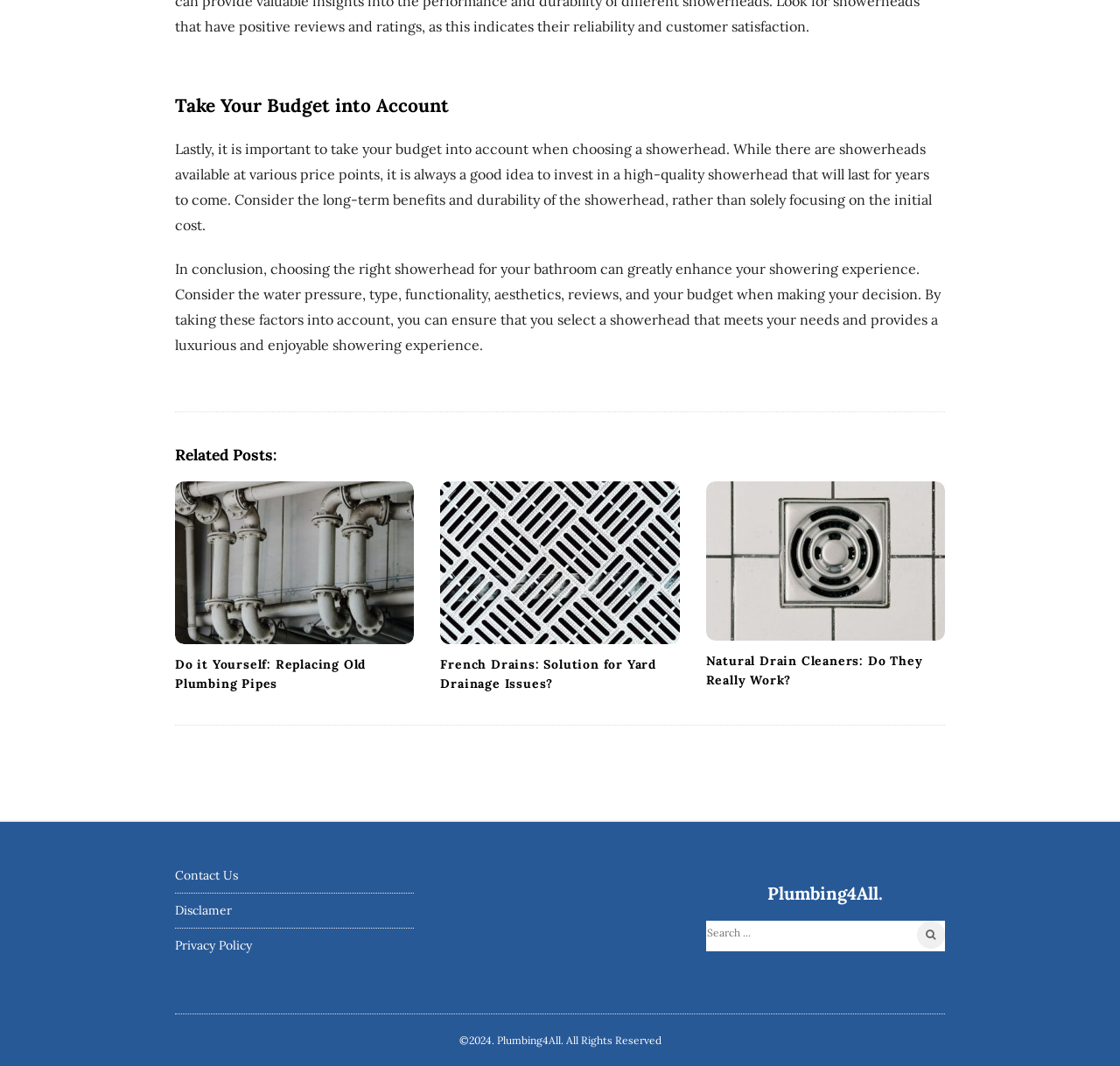Please give a succinct answer using a single word or phrase:
What is the main topic of this webpage?

Showerheads